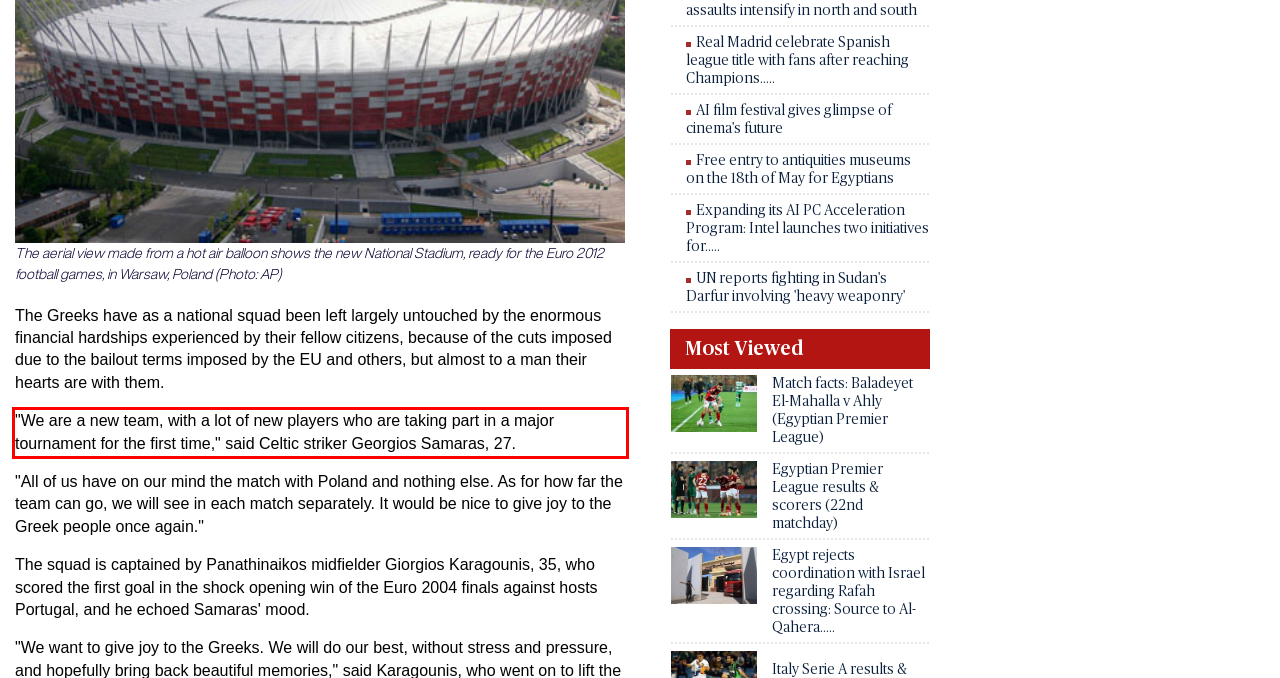Given the screenshot of the webpage, identify the red bounding box, and recognize the text content inside that red bounding box.

"We are a new team, with a lot of new players who are taking part in a major tournament for the first time," said Celtic striker Georgios Samaras, 27.